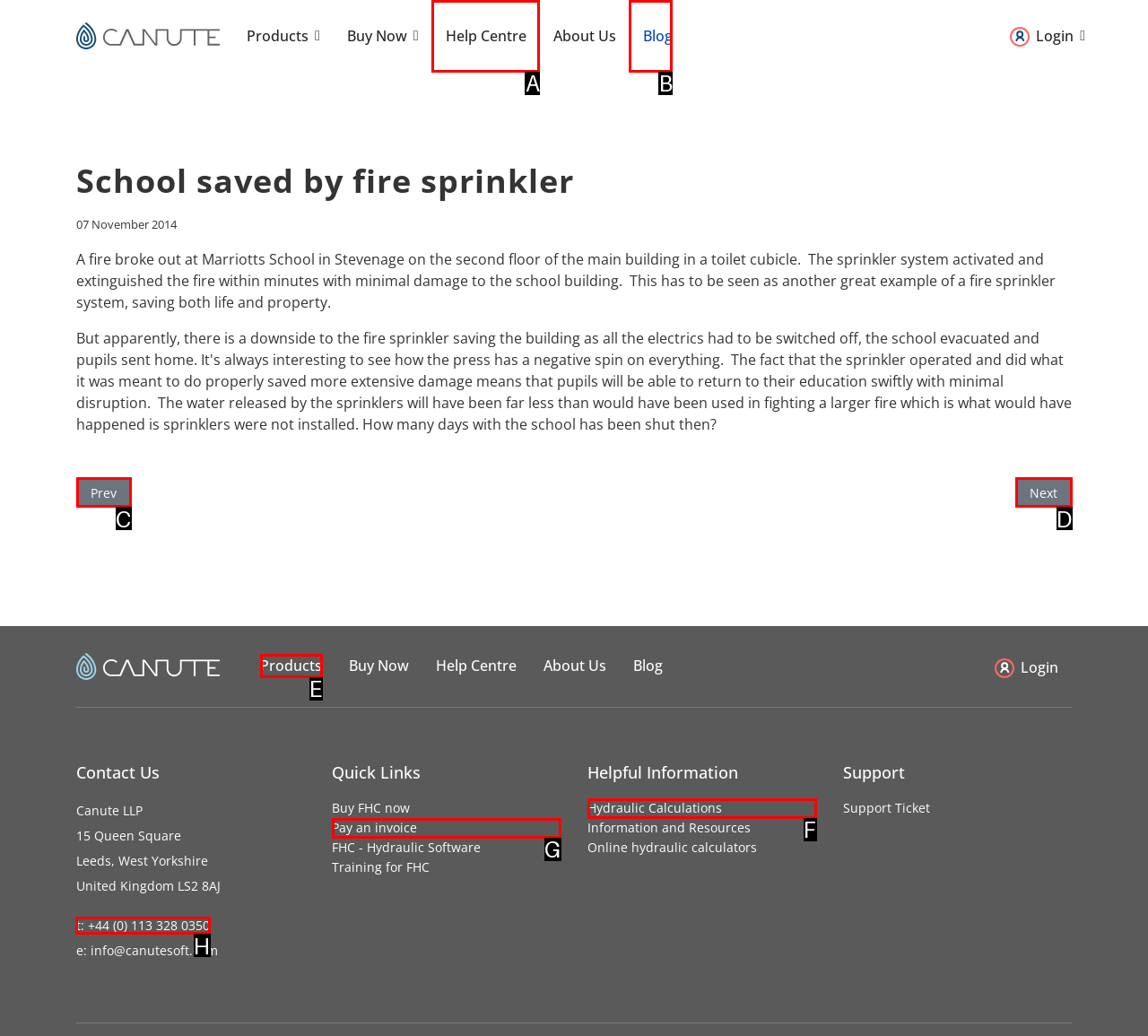Determine which HTML element should be clicked for this task: Contact Canute LLP
Provide the option's letter from the available choices.

H